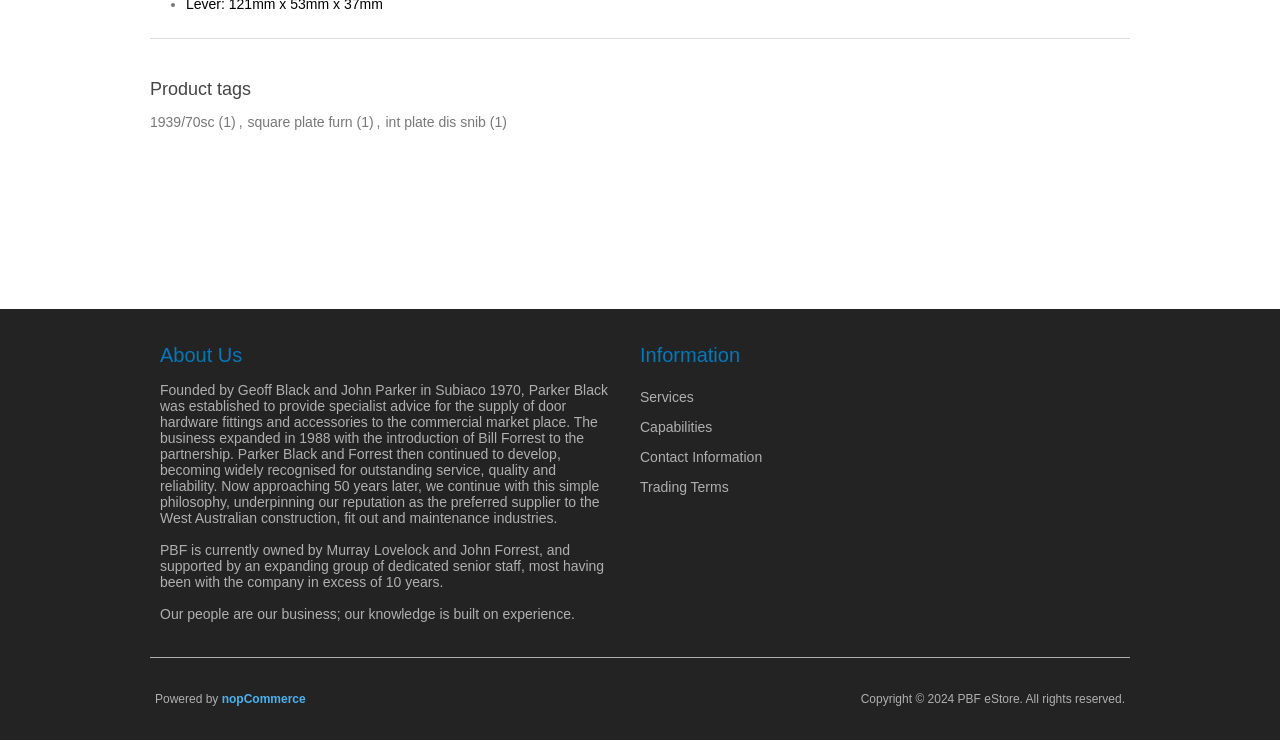Refer to the image and offer a detailed explanation in response to the question: How many years of experience do the senior staff have?

The experience of the senior staff is mentioned in the 'About Us' section, where it is stated that 'most having been with the company in excess of 10 years'.